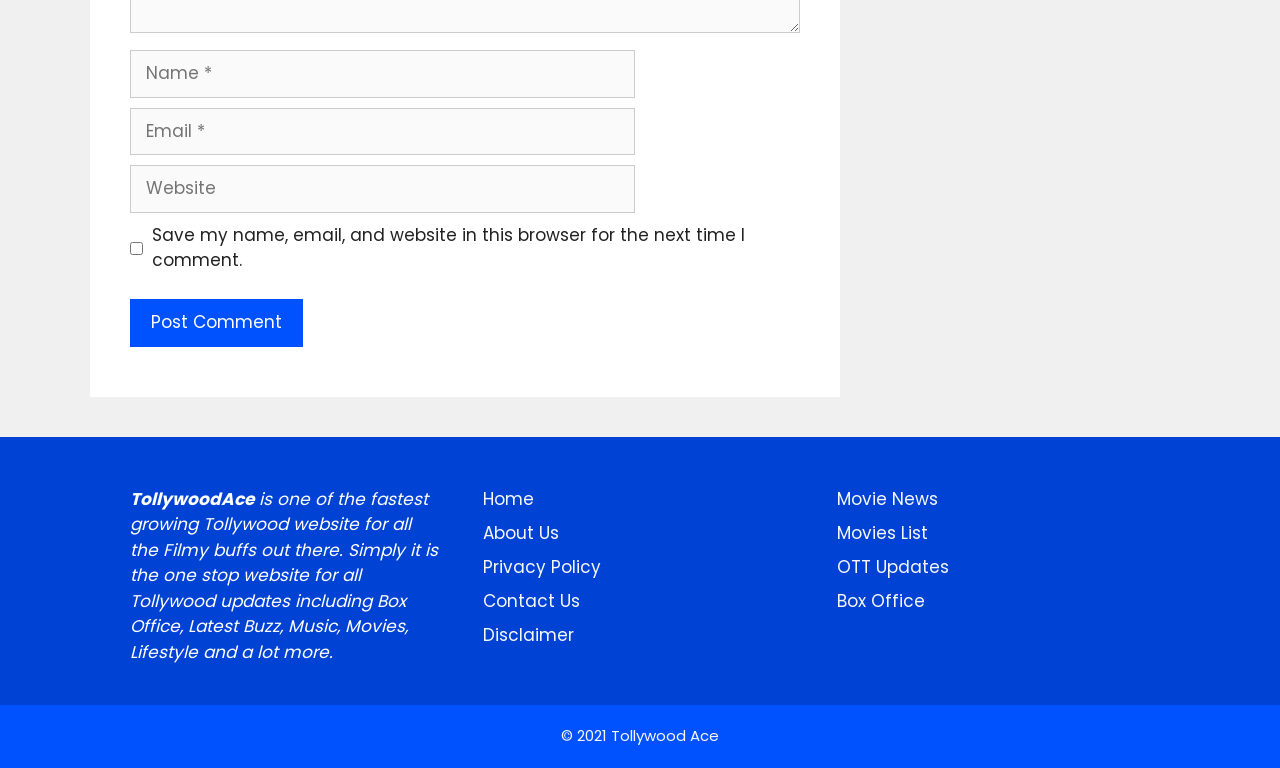Given the element description: "parent_node: Comment name="author" placeholder="Name *"", predict the bounding box coordinates of the UI element it refers to, using four float numbers between 0 and 1, i.e., [left, top, right, bottom].

[0.102, 0.065, 0.496, 0.127]